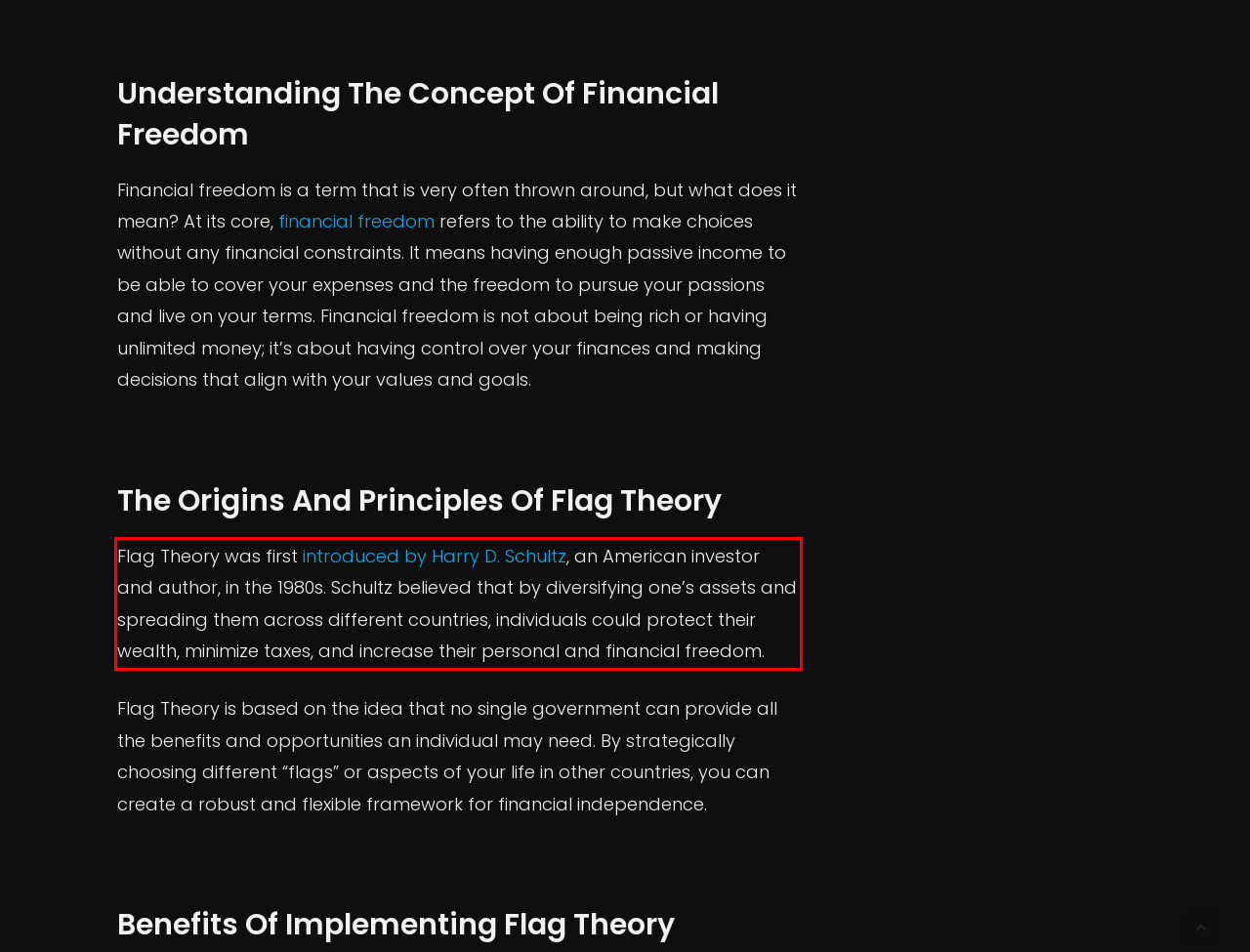Given a screenshot of a webpage containing a red bounding box, perform OCR on the text within this red bounding box and provide the text content.

Flag Theory was first introduced by Harry D. Schultz, an American investor and author, in the 1980s. Schultz believed that by diversifying one’s assets and spreading them across different countries, individuals could protect their wealth, minimize taxes, and increase their personal and financial freedom.